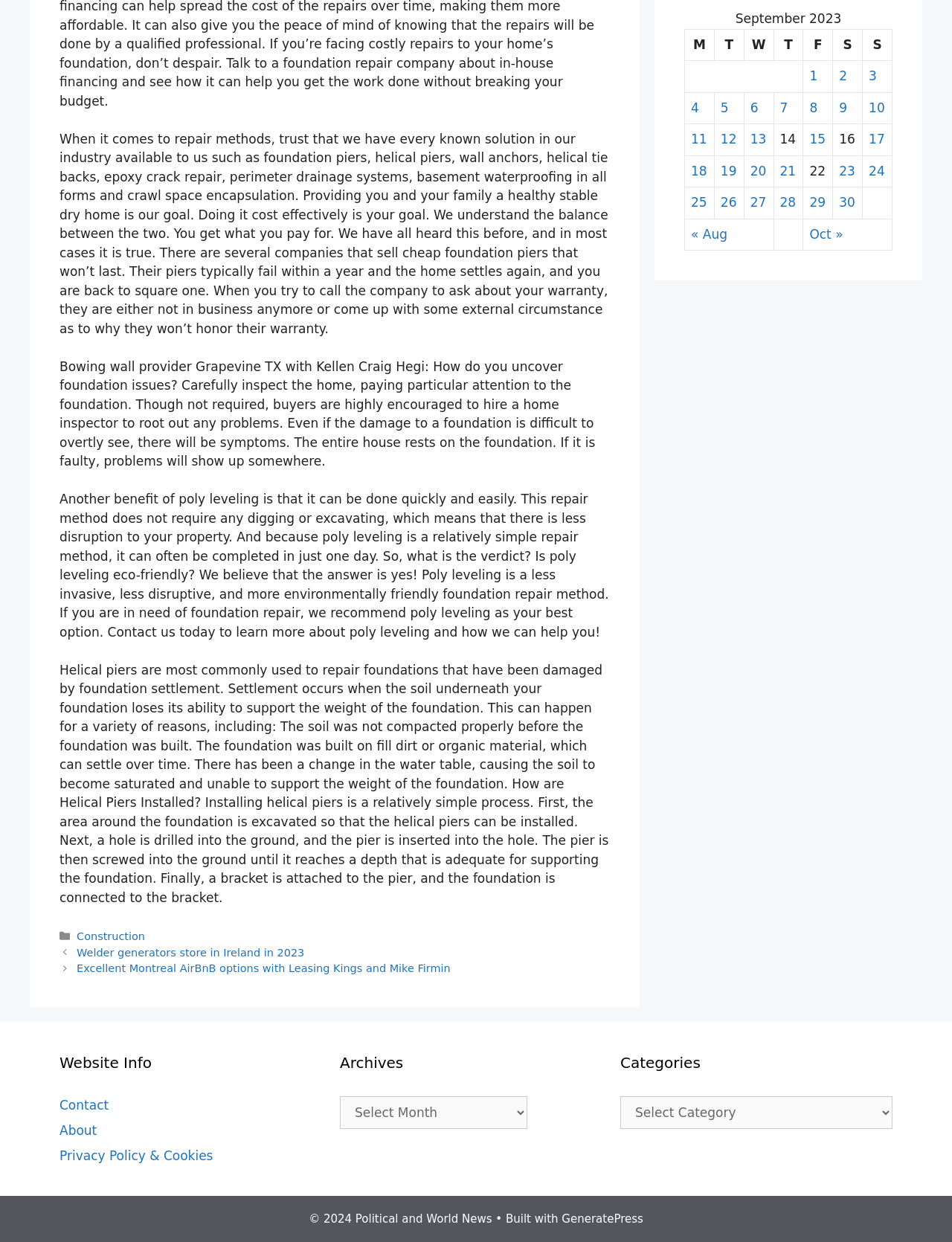What is the purpose of helical piers?
Answer the question with a detailed explanation, including all necessary information.

The purpose of helical piers is to repair foundations that have been damaged by foundation settlement, which occurs when the soil underneath the foundation loses its ability to support the weight of the foundation, as described in the fourth paragraph of the webpage.